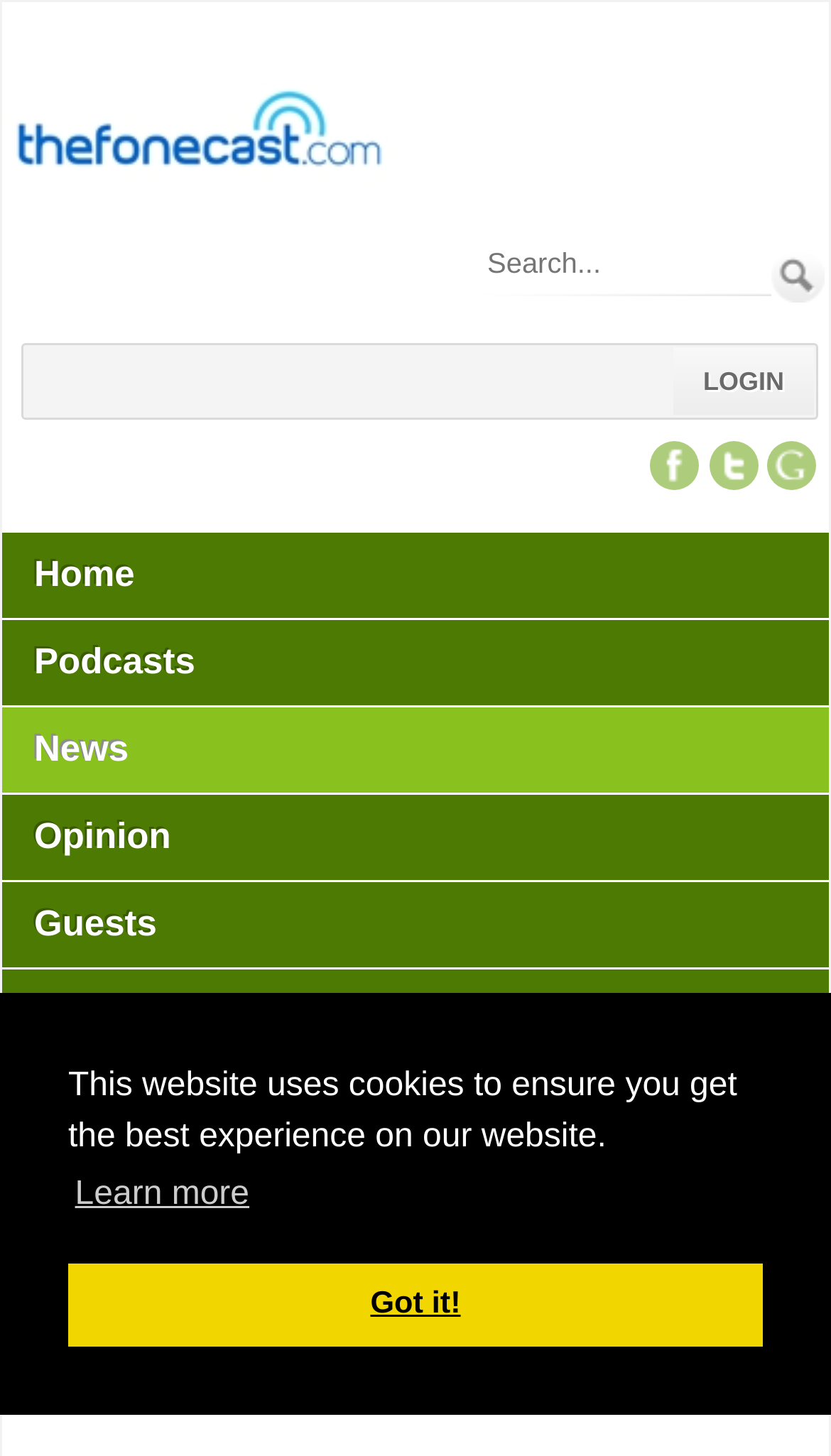What is the text on the 'Got it!' button?
Give a single word or phrase as your answer by examining the image.

Got it!